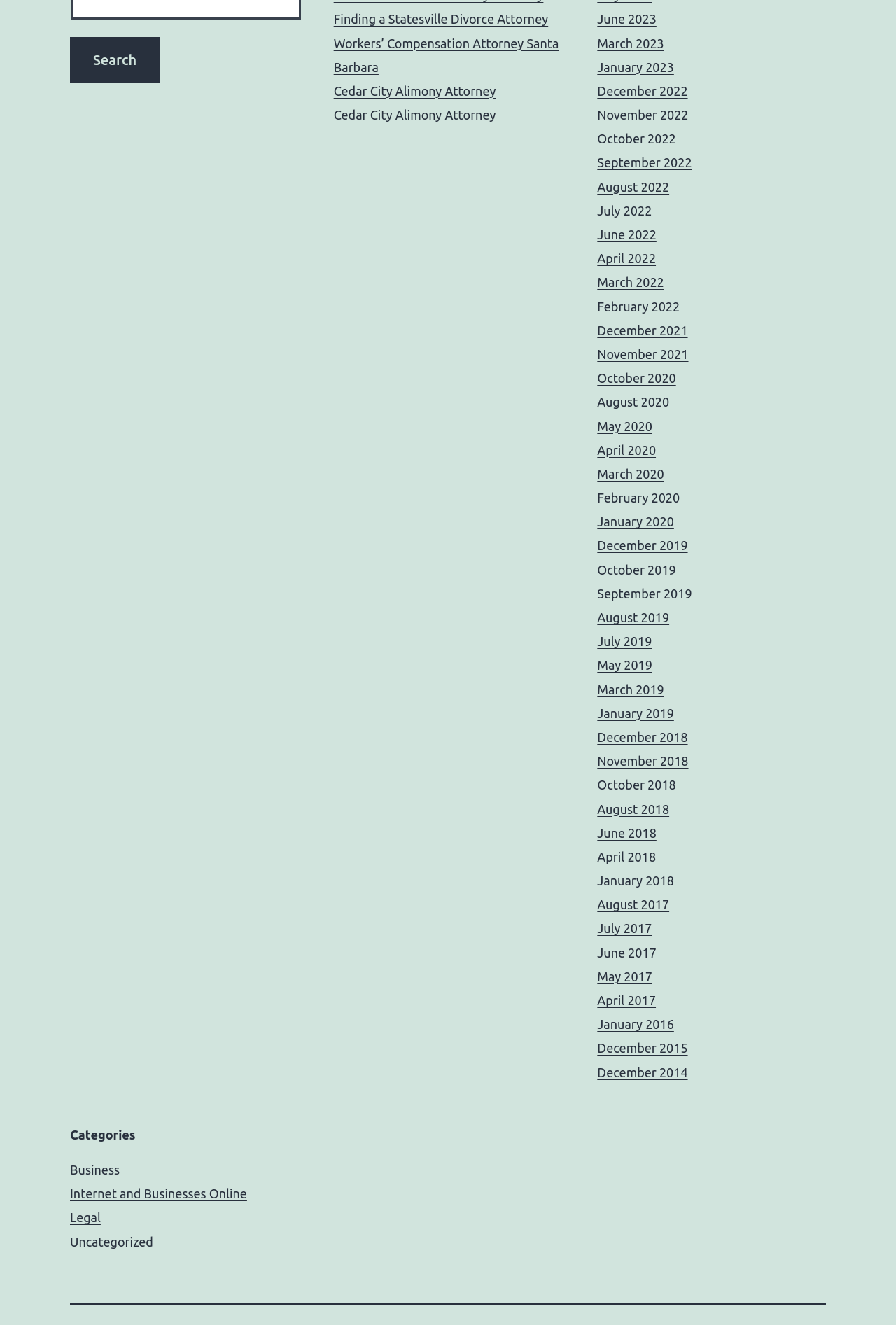Determine the bounding box coordinates of the target area to click to execute the following instruction: "Follow Curtin on social media."

None